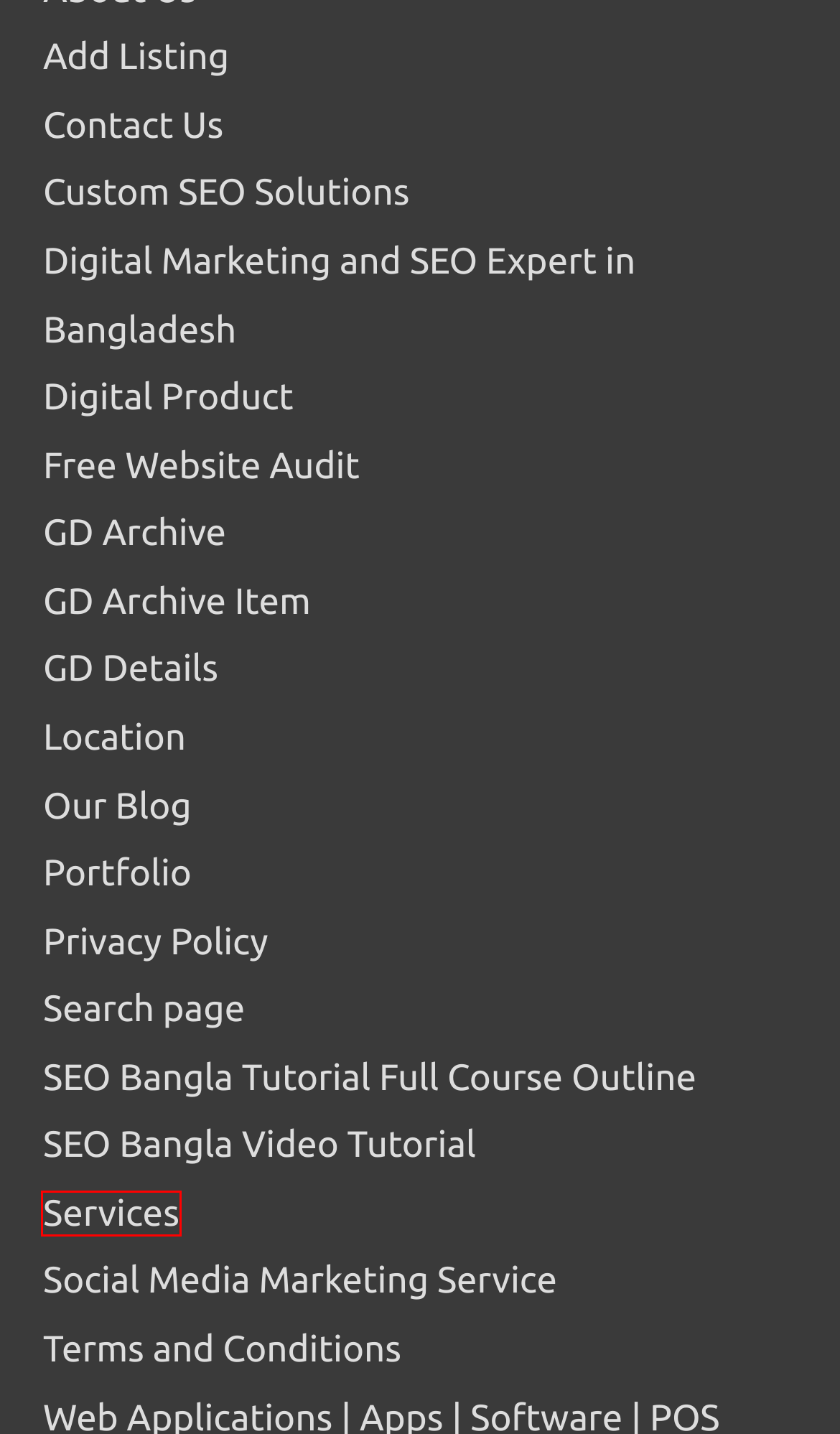Using the screenshot of a webpage with a red bounding box, pick the webpage description that most accurately represents the new webpage after the element inside the red box is clicked. Here are the candidates:
A. SEO Bangla Video Tutorial
B. Portfolio | OS Digital World
C. Free Website Audit | OS Digital World
D. Social Media Marketing Service | OS Digital World
E. Services | OS Digital World
F. Custom SEO Solutions | OS Digital World
G. OUR Blog | OS Digital World
H. SEO Bangla Tutorial Full Course | OS Digital World

E